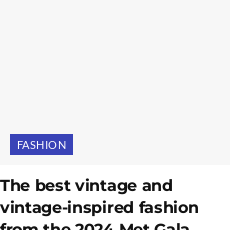Provide a rich and detailed narrative of the image.

The image showcases a captivating feature on the most notable vintage and vintage-inspired fashion from the 2024 Met Gala. Accompanied by a stylish heading, "The best vintage and vintage-inspired fashion from the 2024 Met Gala," this visual highlights the blend of timeless elegance and modern creativity celebrated during the prestigious event. Below, a prominent "Fashion" label adds context, emphasizing the theme that resonates throughout the showcased styles. This presentation invites fashion enthusiasts to explore the artistic expressions and sartorial choices that defined the gala's celebration of culture and heritage.